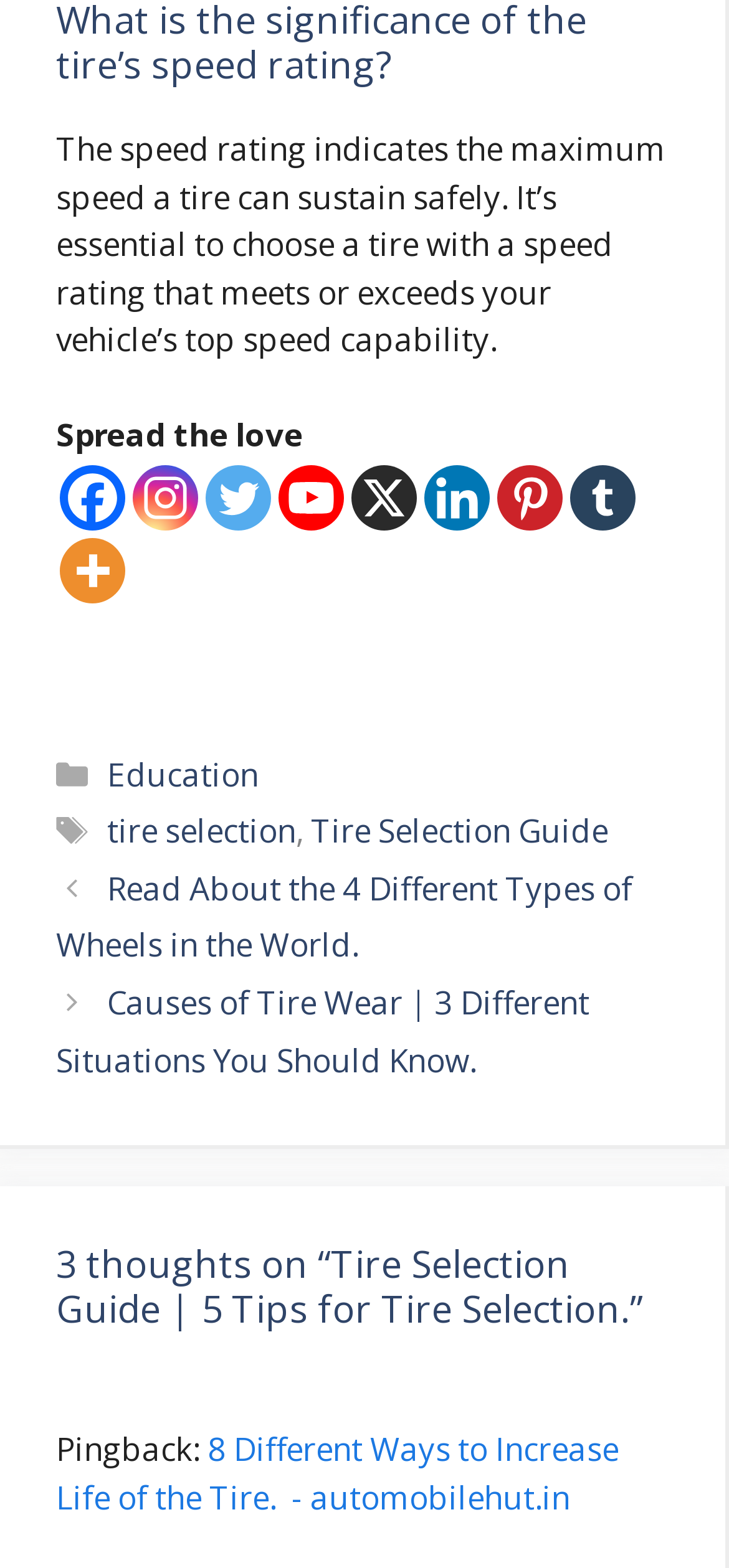Determine the bounding box of the UI component based on this description: "aria-label="Instagram" title="Instagram"". The bounding box coordinates should be four float values between 0 and 1, i.e., [left, top, right, bottom].

[0.182, 0.297, 0.272, 0.338]